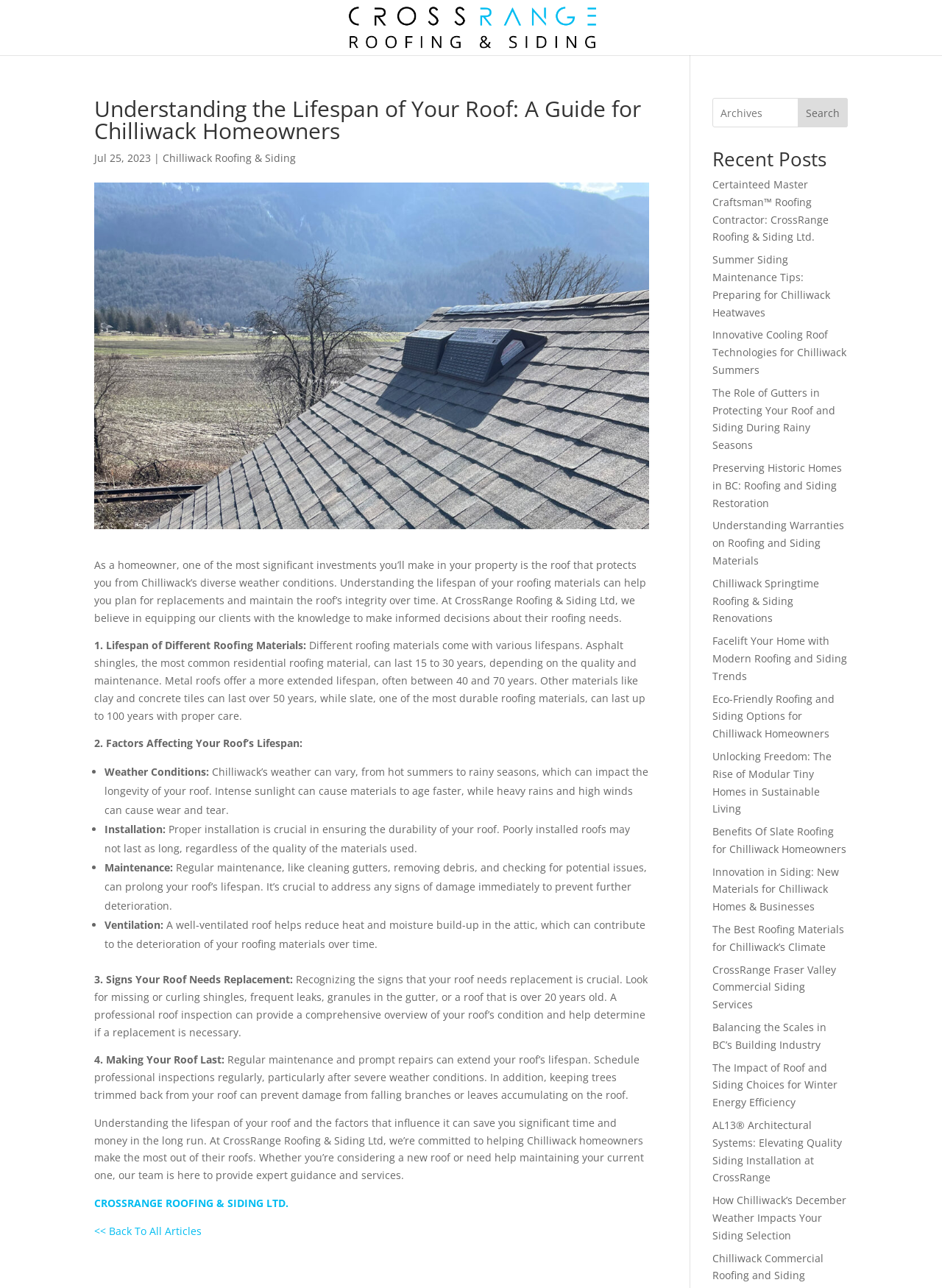What is the purpose of ventilation in roofing?
Please give a detailed and thorough answer to the question, covering all relevant points.

According to the webpage, a well-ventilated roof helps reduce heat and moisture build-up in the attic, which can contribute to the deterioration of roofing materials over time. This suggests that ventilation plays a crucial role in maintaining the integrity of a roof.